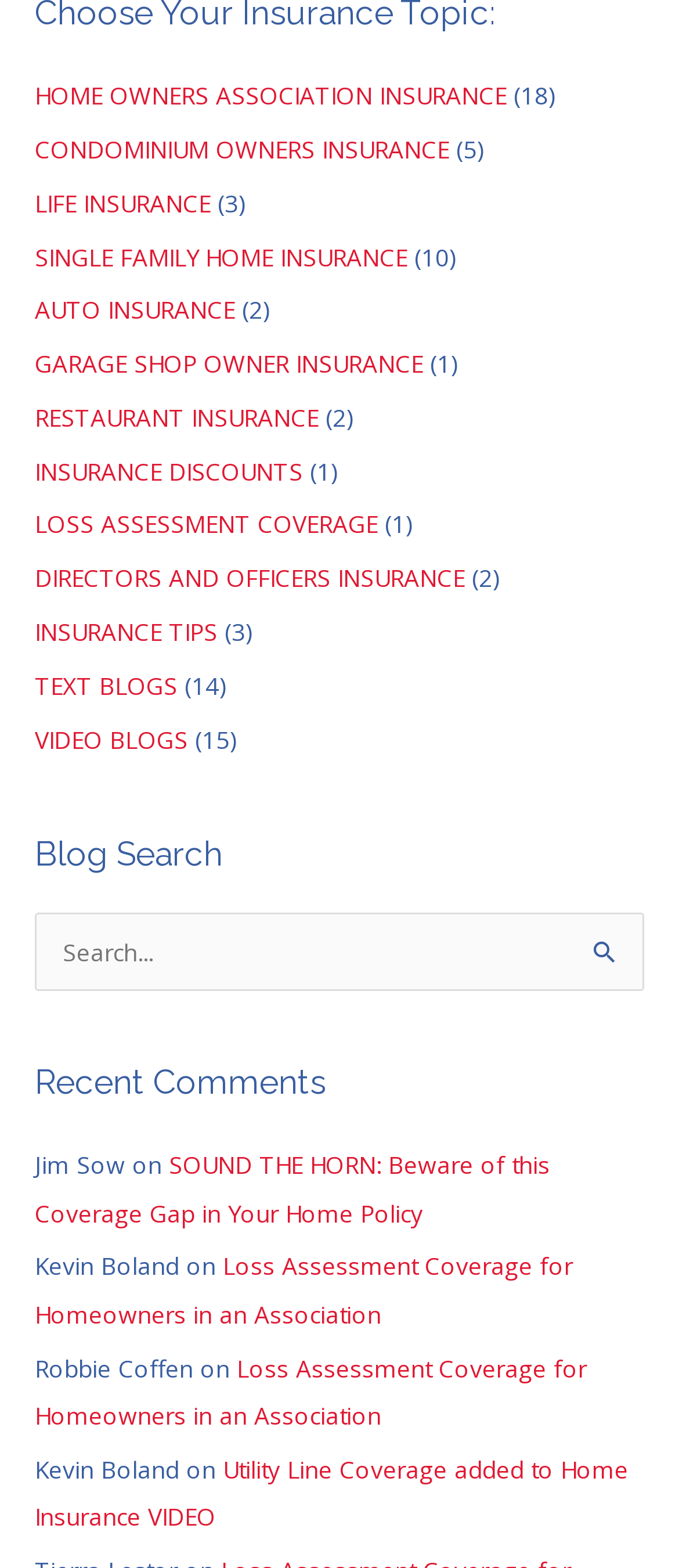How many insurance topics are listed?
Please provide a comprehensive answer based on the information in the image.

I counted the number of links under the 'Choose Your Insurance Topic:' navigation element, and there are 12 links, each representing a different insurance topic.